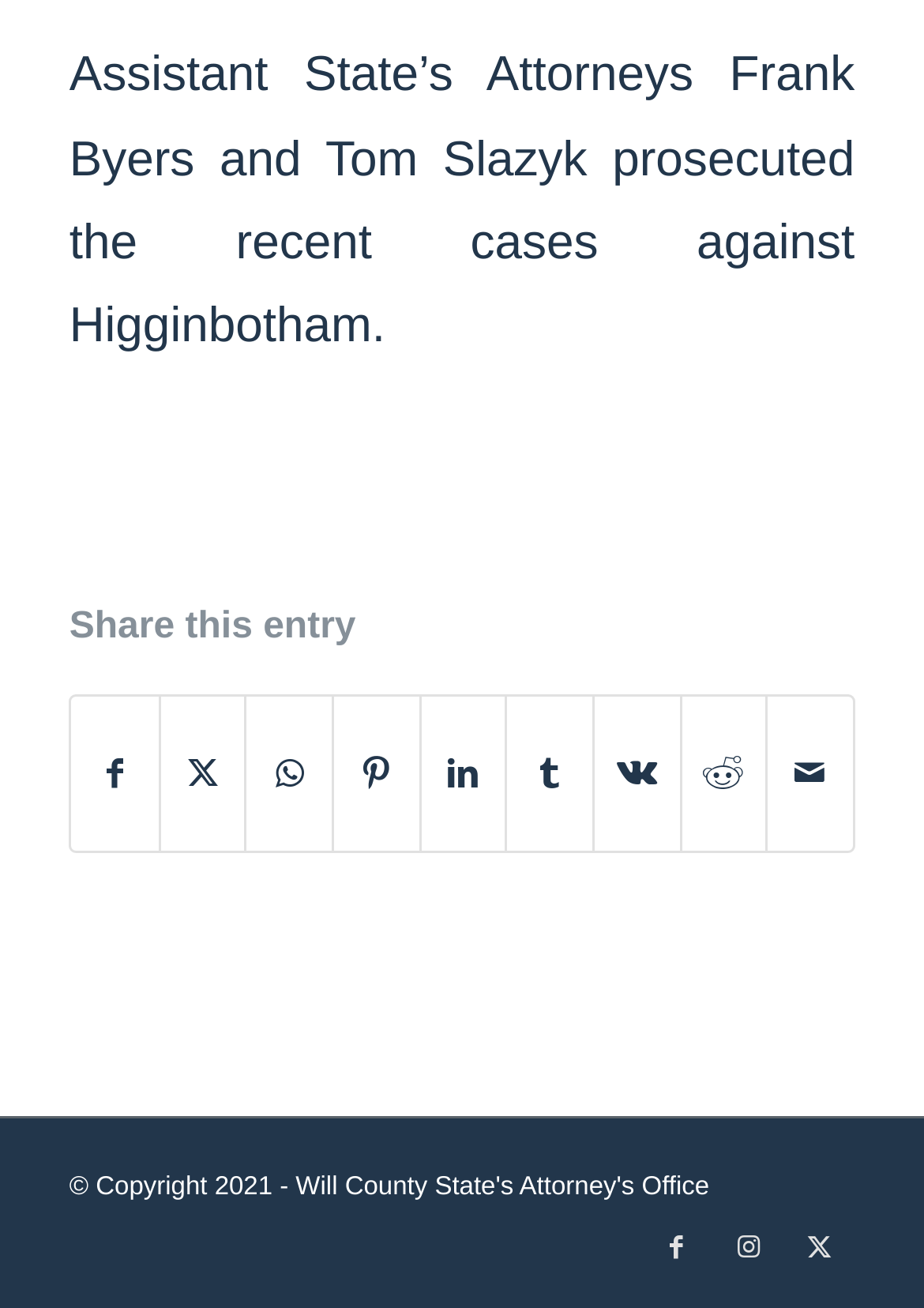Please determine the bounding box coordinates of the area that needs to be clicked to complete this task: 'Share on Twitter'. The coordinates must be four float numbers between 0 and 1, formatted as [left, top, right, bottom].

[0.174, 0.533, 0.265, 0.651]